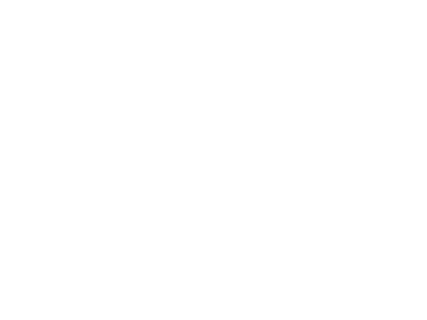What values are emphasized in the branding?
Using the information from the image, give a concise answer in one word or a short phrase.

Reliability and quality